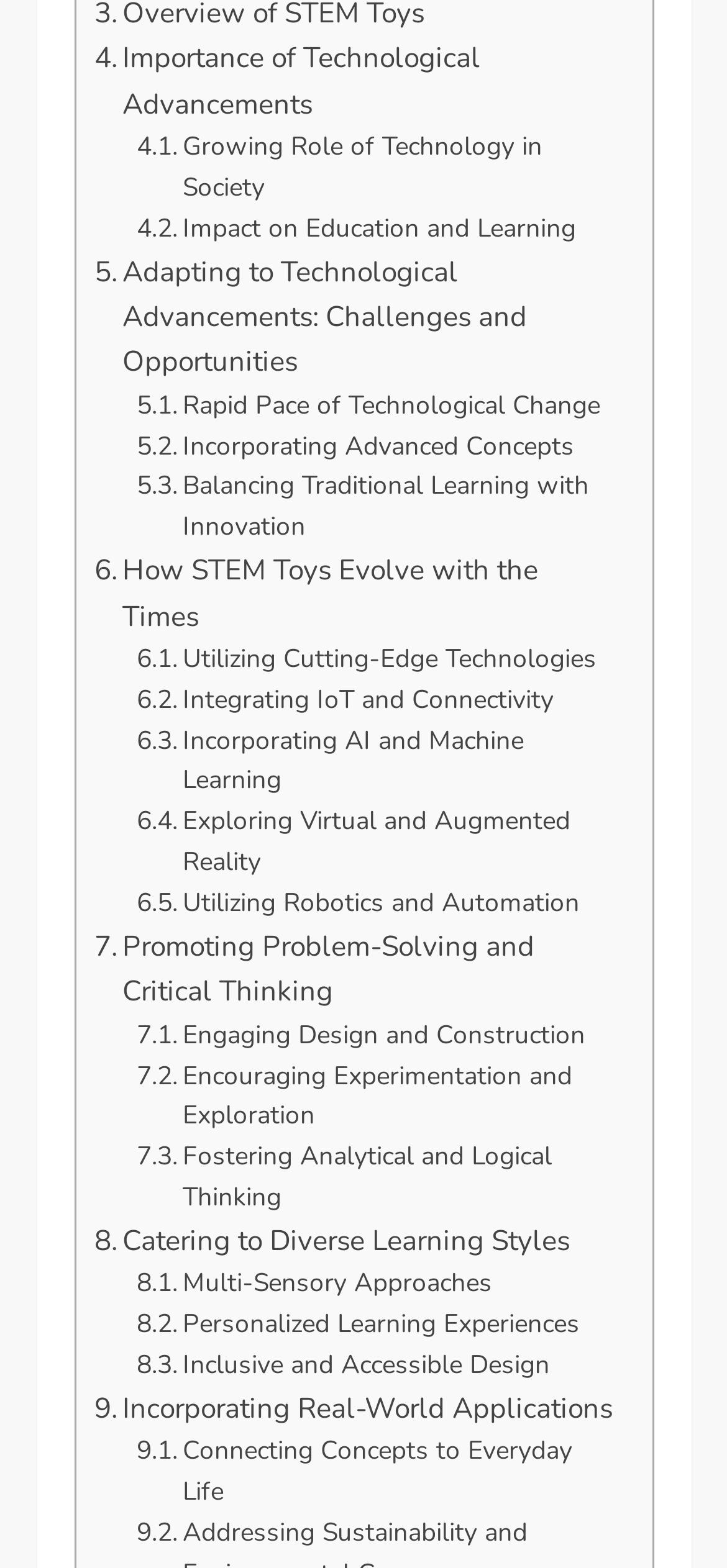How many links are related to education?
Please give a detailed and thorough answer to the question, covering all relevant points.

I analyzed the OCR text of the link elements and found that at least 5 links are related to education, such as 'Impact on Education and Learning', 'Balancing Traditional Learning with Innovation', and 'Promoting Problem-Solving and Critical Thinking'.